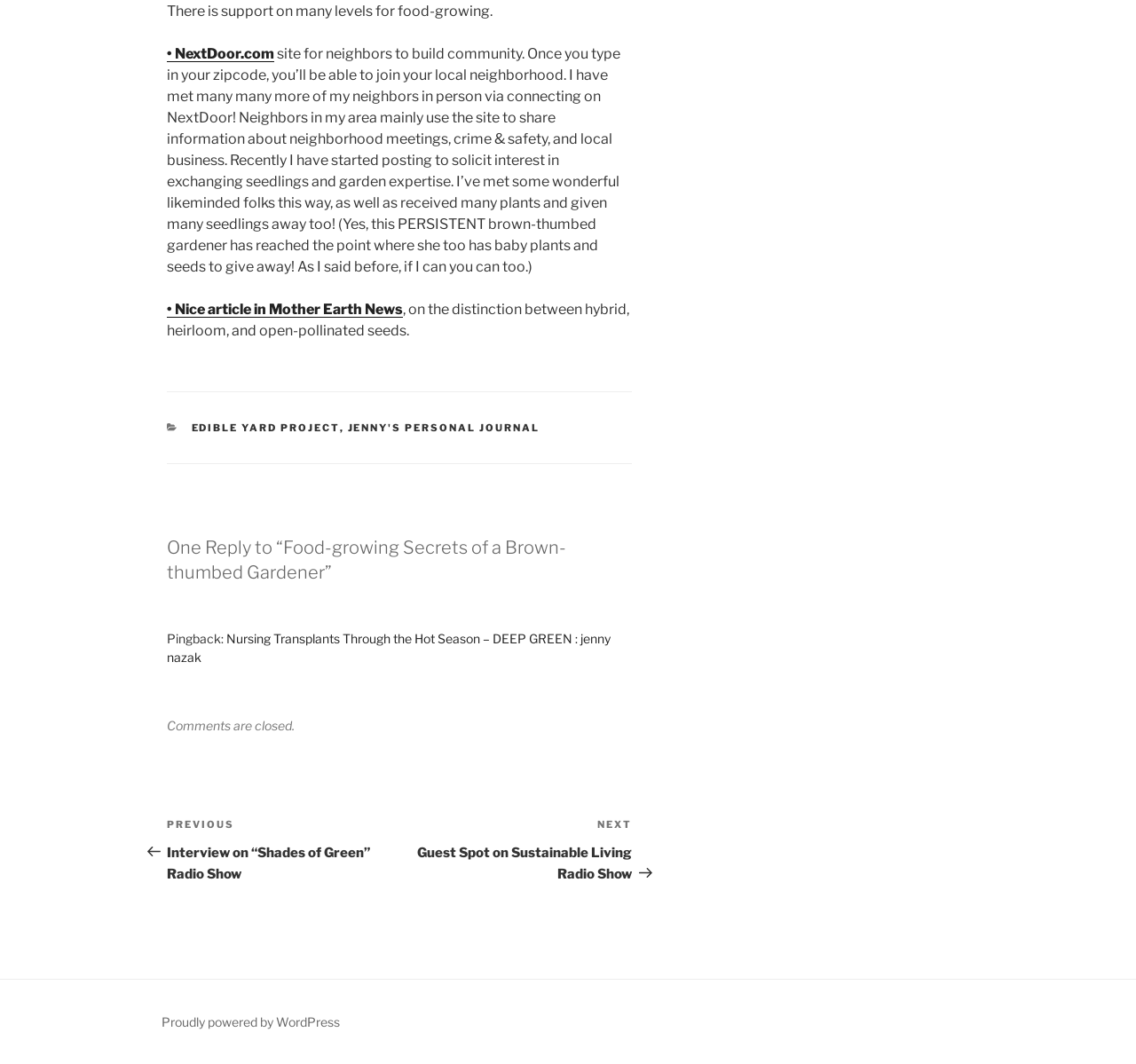Find and provide the bounding box coordinates for the UI element described with: "• NextDoor.com".

[0.147, 0.042, 0.241, 0.058]